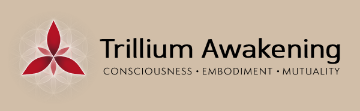What is the background color of the logo?
Based on the visual information, provide a detailed and comprehensive answer.

The caption states that the background is a warm beige tone, which provides a gentle contrast that allows the logo and text to stand out. This information directly provides the background color of the logo.